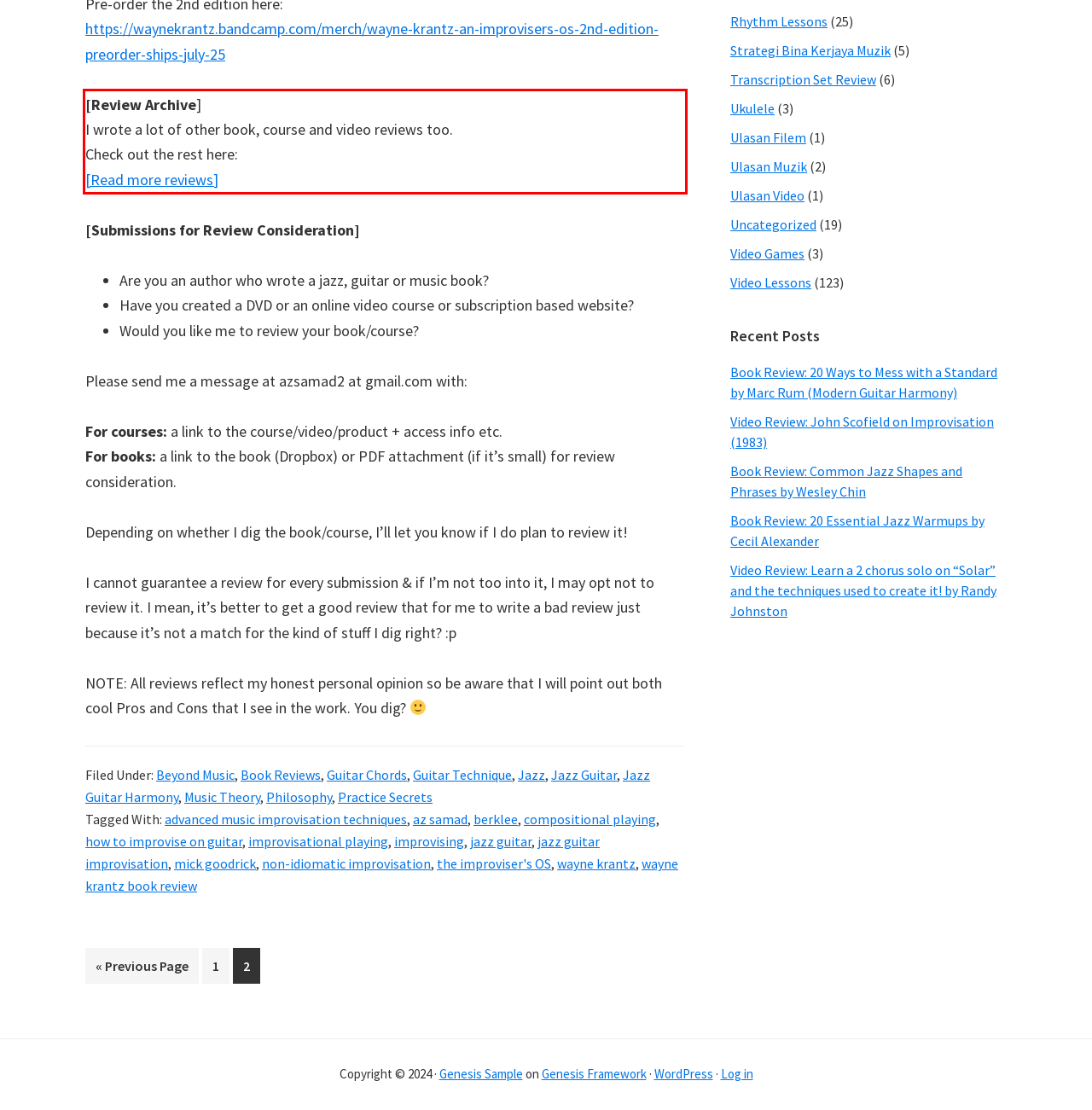Examine the webpage screenshot and use OCR to recognize and output the text within the red bounding box.

[Review Archive] I wrote a lot of other book, course and video reviews too. Check out the rest here: [Read more reviews]